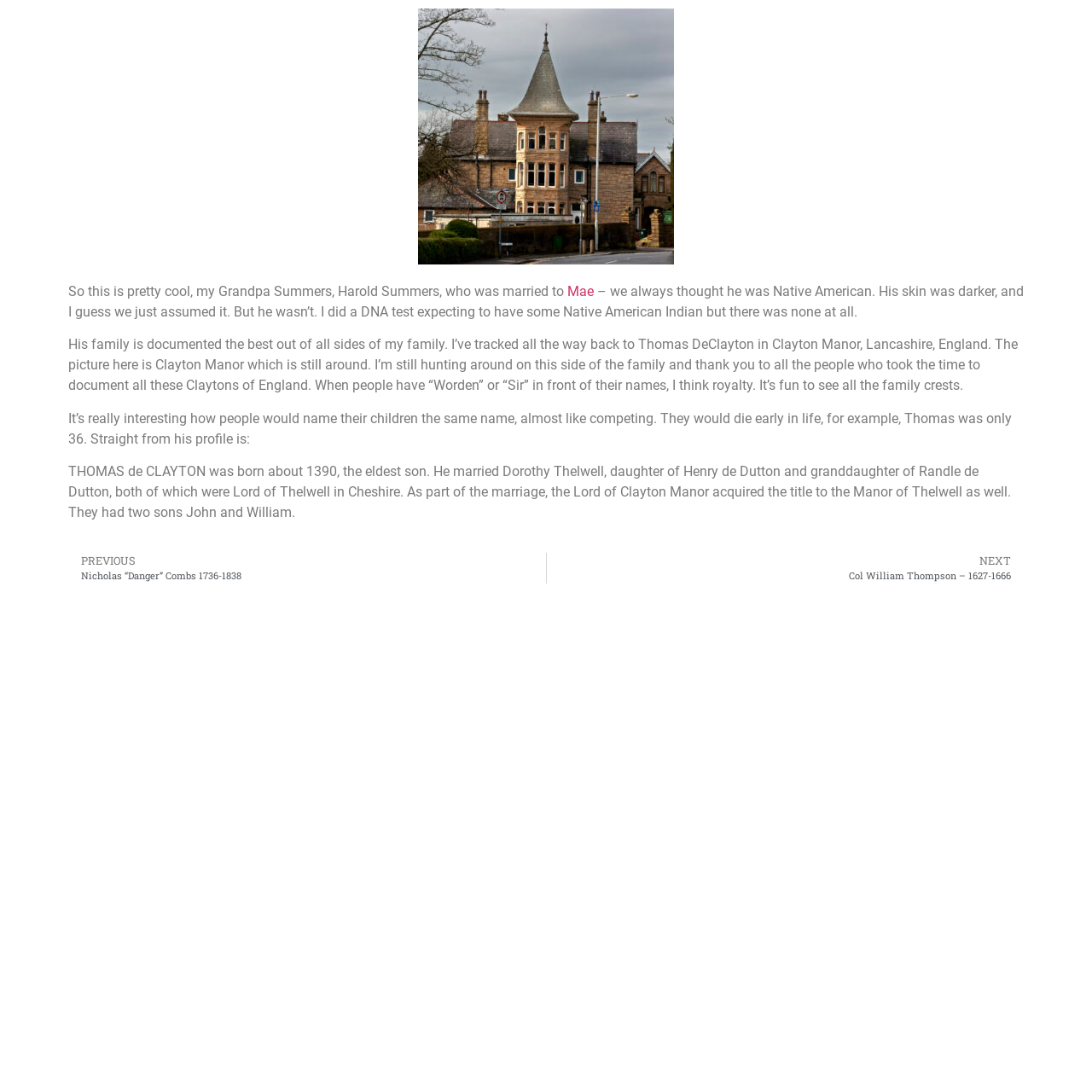Describe every aspect of the webpage comprehensively.

This webpage appears to be a personal family history or genealogy page. At the top, there is a brief introduction to the author's grandfather, Harold Summers, who was thought to be Native American due to his darker skin, but a DNA test revealed no Native American ancestry. 

Below this introduction, there is a longer paragraph discussing the author's family history, specifically their paternal lineage tracing back to Thomas DeClayton in Clayton Manor, Lancashire, England. The author mentions that they have tracked their family history extensively and expresses gratitude to those who have documented their family's history.

Following this, there is another paragraph that describes the naming conventions of the time, where children were often given the same name, and how people would die young, such as Thomas, who lived to be only 36 years old. 

The next section appears to be a direct quote or excerpt from a profile, detailing the life of Thomas de Clayton, including his birth, marriage, and children. 

At the bottom of the page, there are two links, one labeled "Prev" leading to a page about Nicholas "Danger" Combs, and another labeled "Next" leading to a page about Col William Thompson.